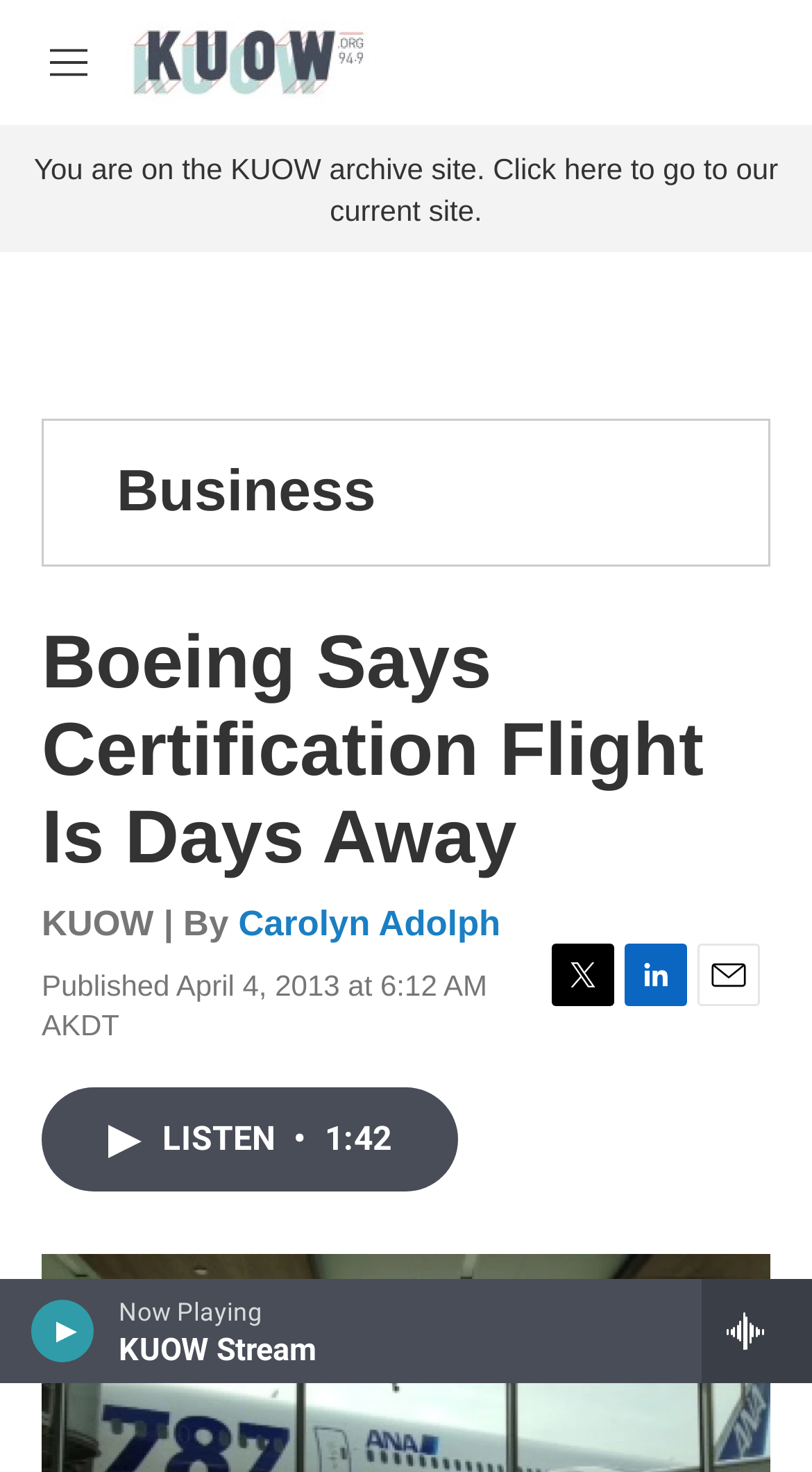Please find the bounding box coordinates (top-left x, top-left y, bottom-right x, bottom-right y) in the screenshot for the UI element described as follows: parent_node: Share this page on:

None